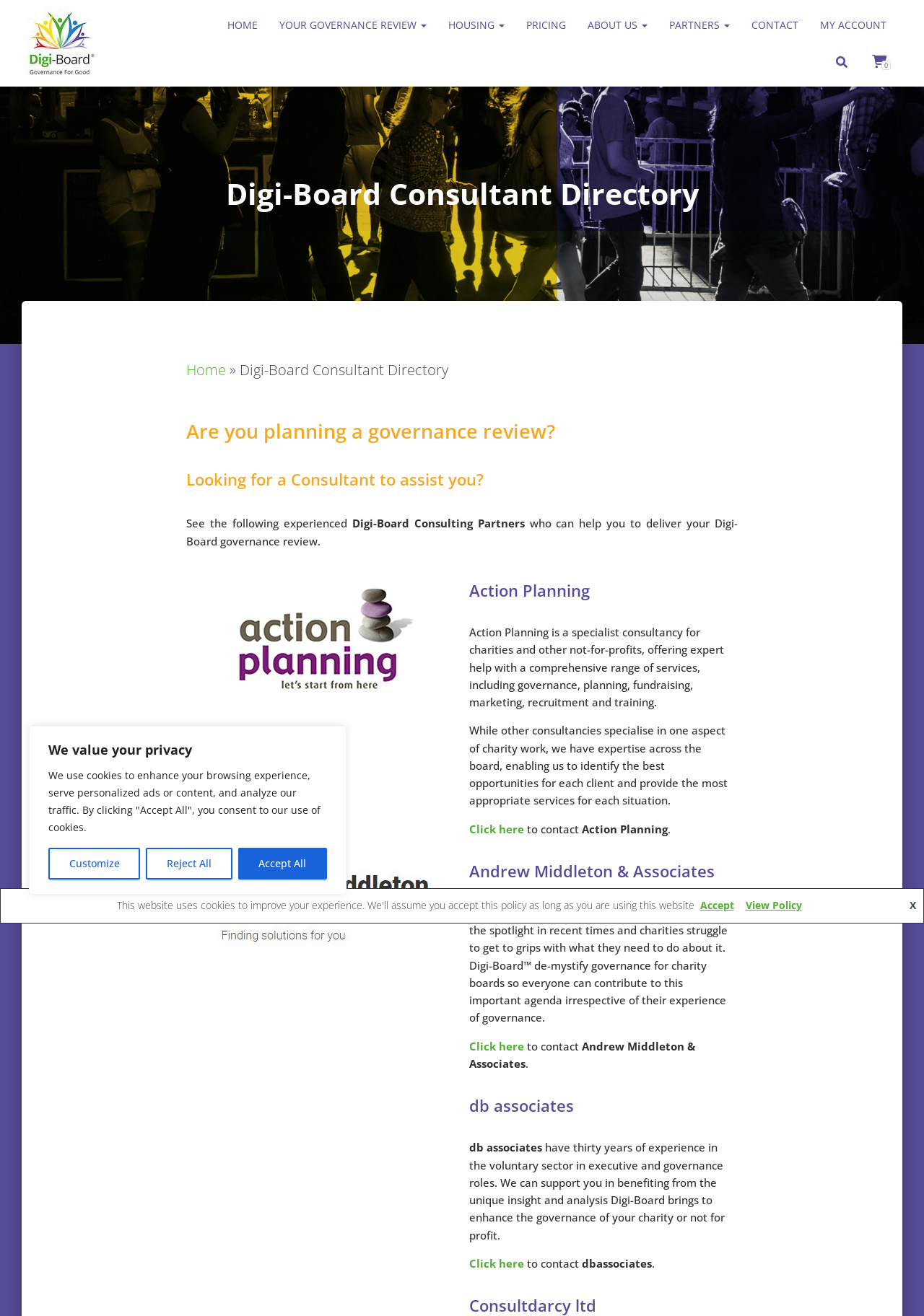Please predict the bounding box coordinates of the element's region where a click is necessary to complete the following instruction: "Go to HOME page". The coordinates should be represented by four float numbers between 0 and 1, i.e., [left, top, right, bottom].

[0.234, 0.005, 0.291, 0.033]